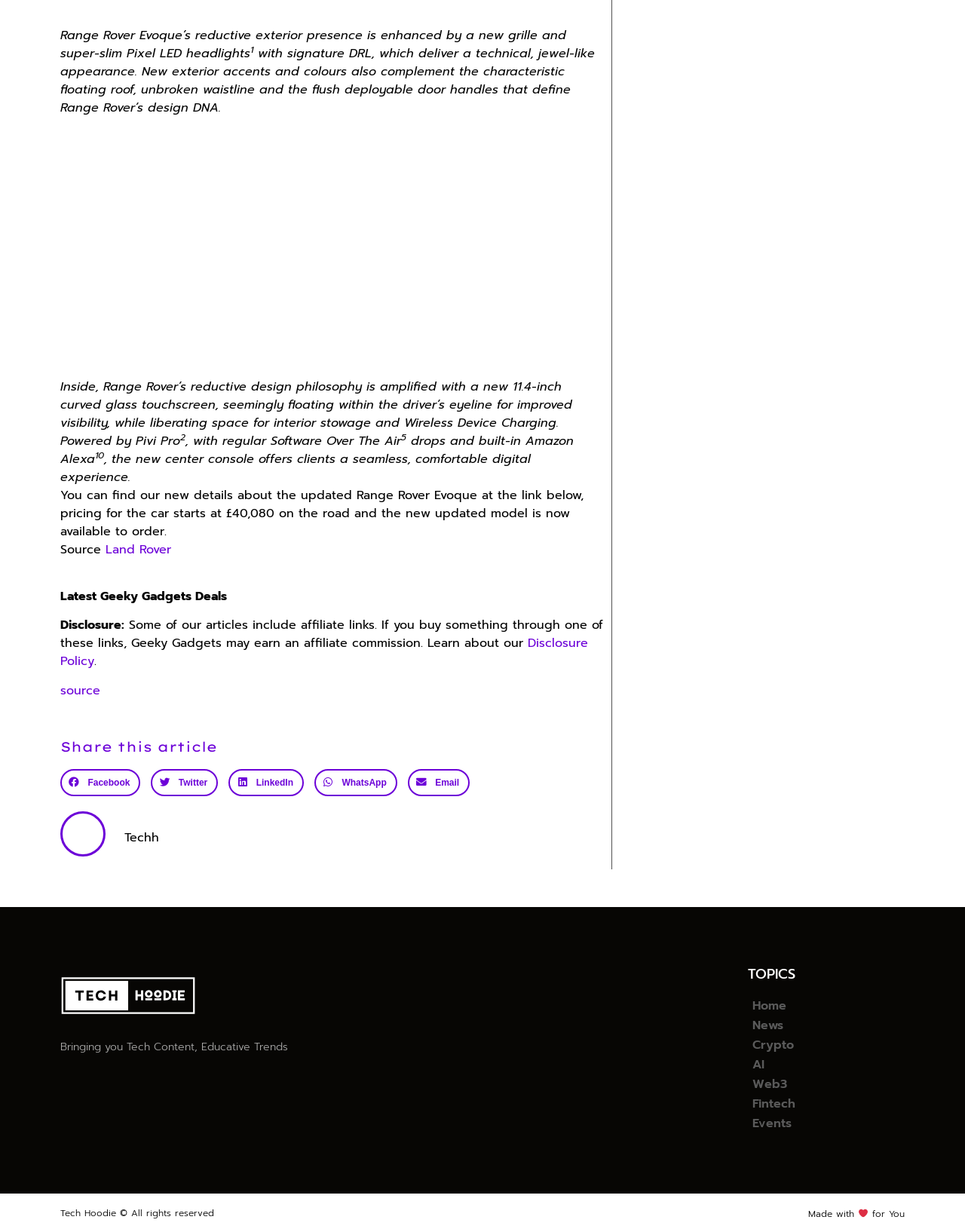Show the bounding box coordinates of the region that should be clicked to follow the instruction: "Go to the 'ABOUT DEVCENTRAL' section."

None